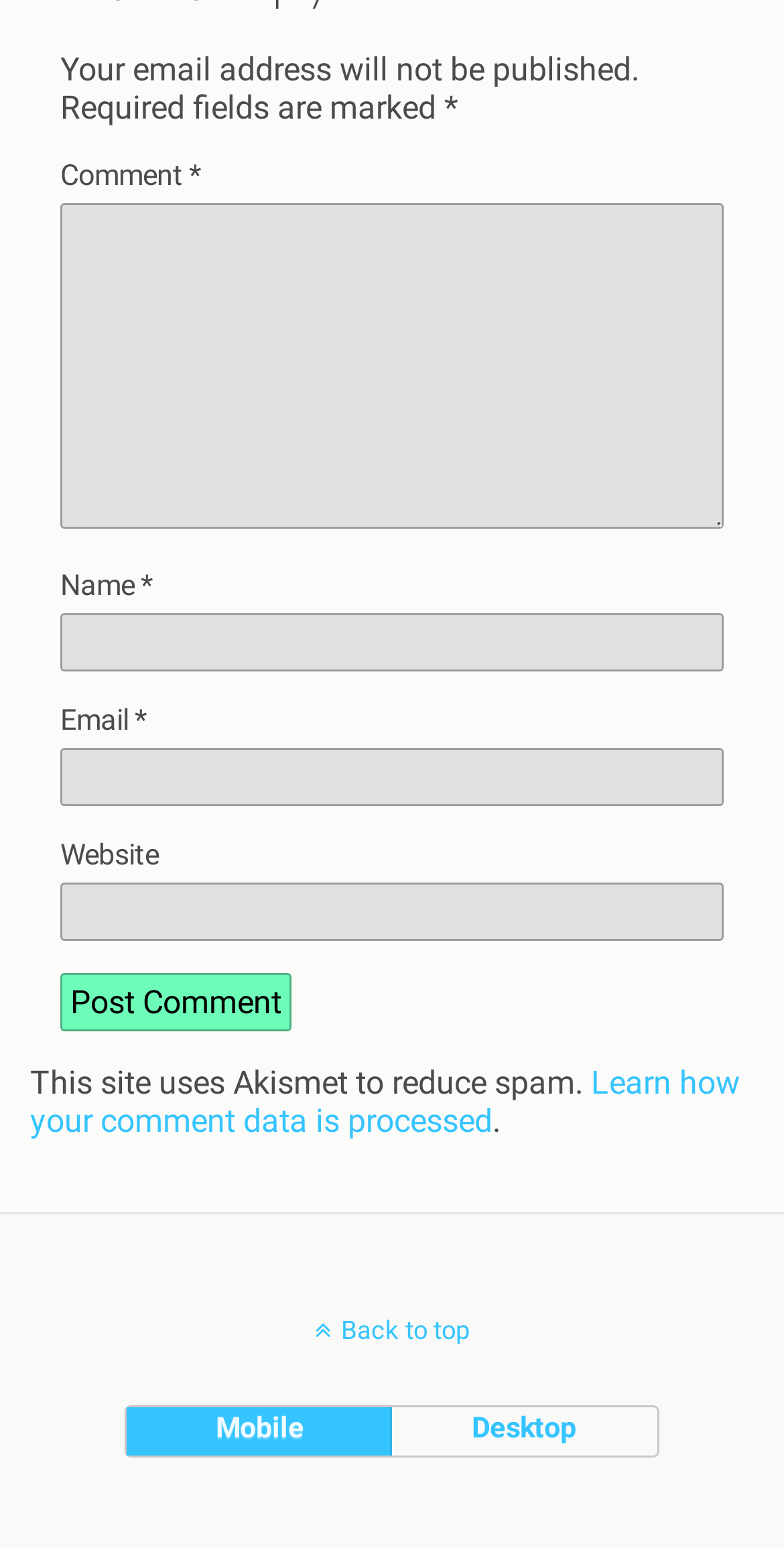Pinpoint the bounding box coordinates of the clickable element to carry out the following instruction: "Enter your comment."

[0.077, 0.131, 0.923, 0.342]